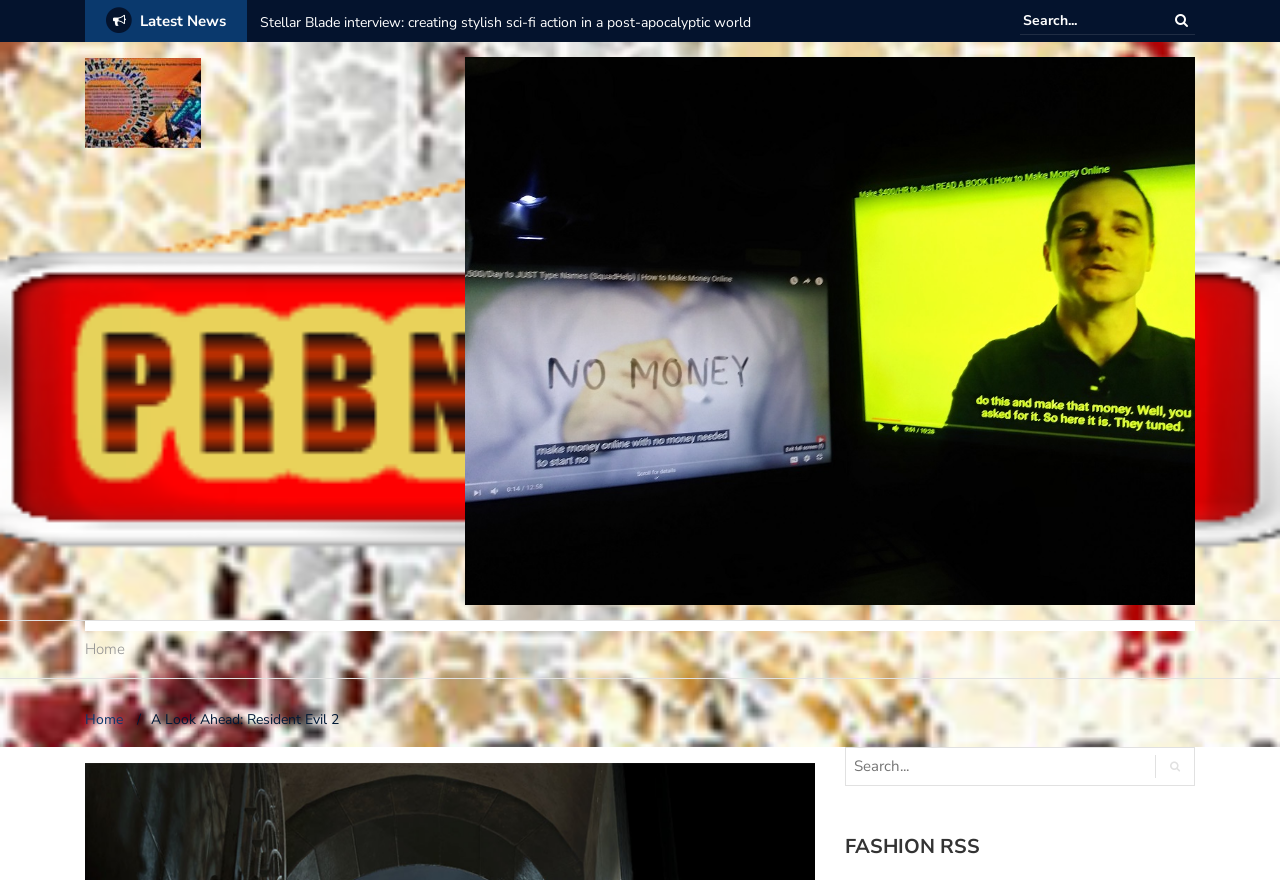Respond to the question below with a single word or phrase:
How many search boxes are there on this webpage?

2